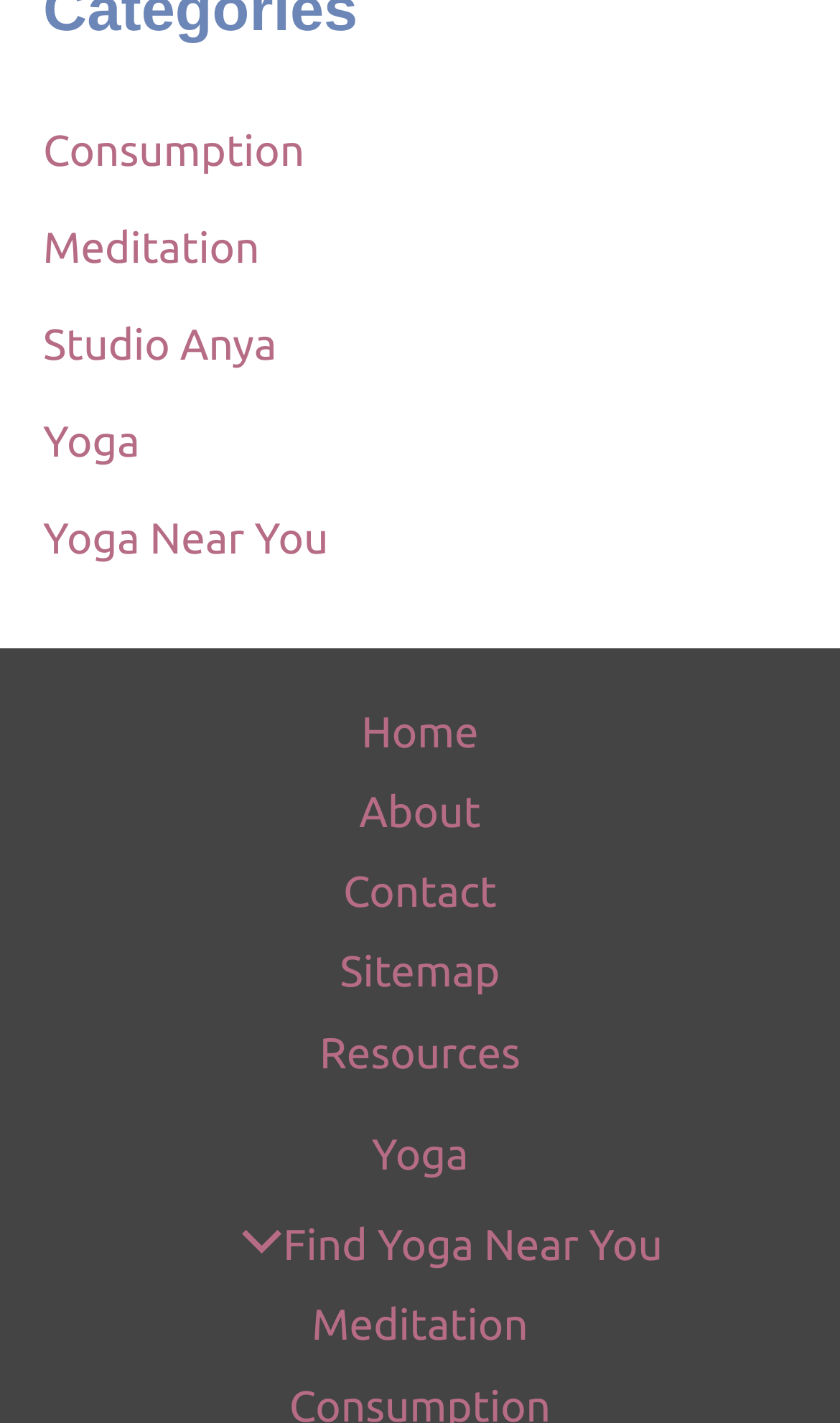What is the first category listed?
Look at the screenshot and respond with a single word or phrase.

Consumption